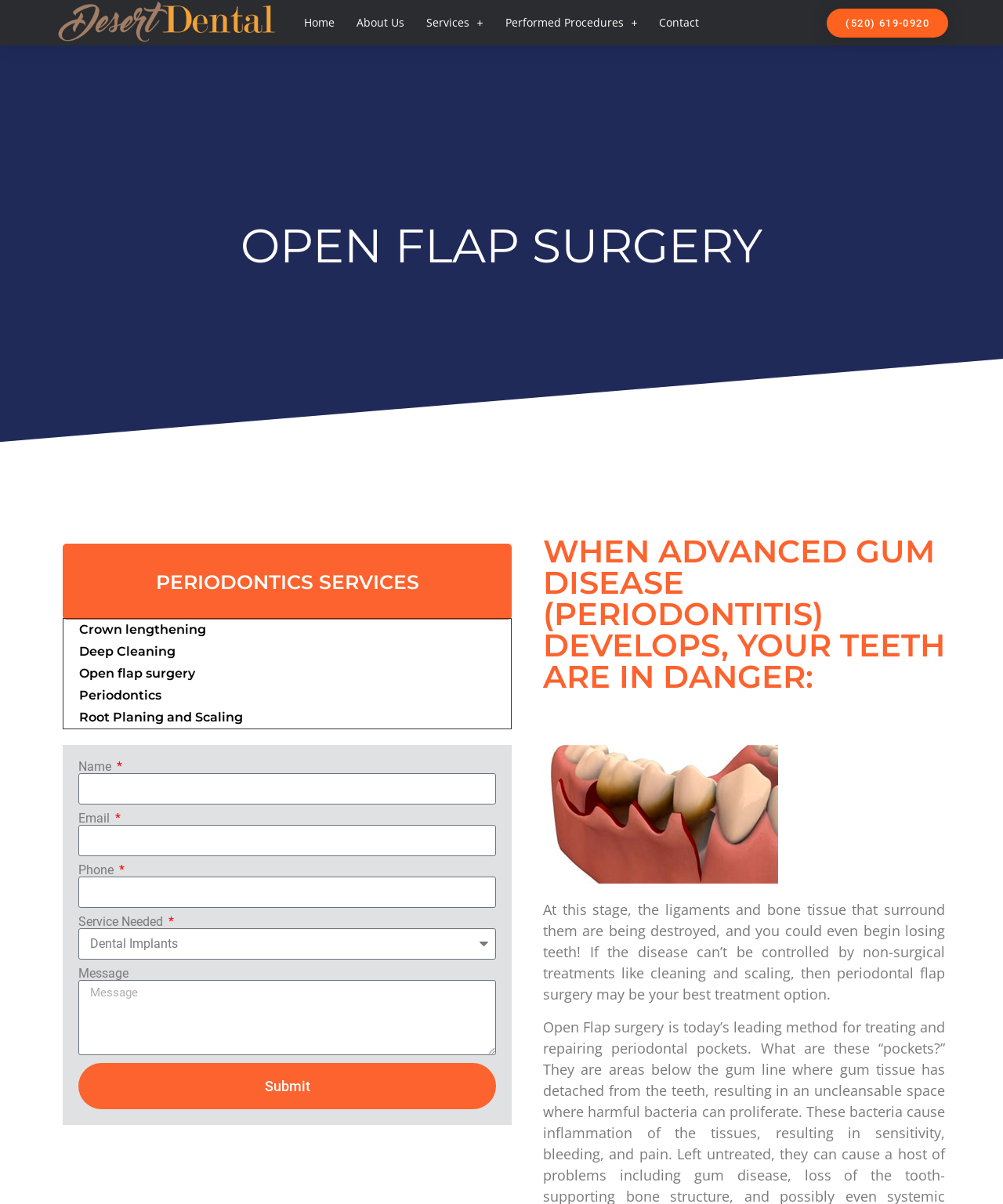Locate the bounding box coordinates of the element that should be clicked to fulfill the instruction: "Search for something".

None